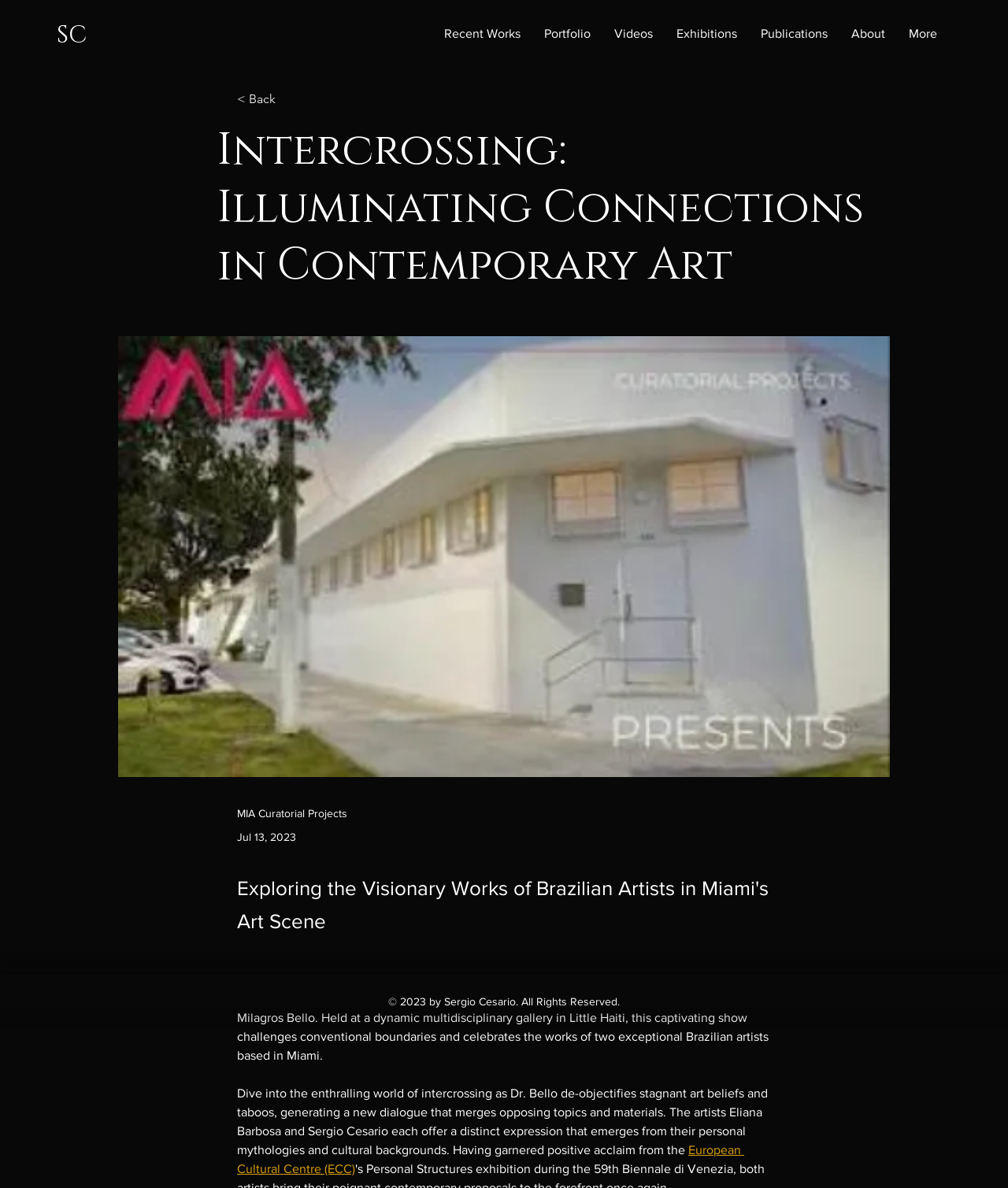Generate a thorough explanation of the webpage's elements.

The webpage is about an art exhibition in Miami, featuring the works of Brazilian artists. At the top left, there is a link to "SC". On the top right, there is a navigation menu with links to "Recent Works", "Portfolio", "Videos", "Exhibitions", "Publications", "About", and "More". 

Below the navigation menu, there is a heading that reads "Intercrossing: Illuminating Connections in Contemporary Art". To the left of the heading, there is a link to go back. 

Further down, there are several blocks of text. The first block mentions "MIA Curatorial Projects" and a date, "Jul 13, 2023". The second block is a press release from "EINPresswire.com" and mentions "MIA Curatorial Projects" again. 

The main content of the webpage is a descriptive text about the exhibition, "Intercrossing. Flashes in Current Art", which is curated by Dr. Milagros Bello and features the works of two Brazilian artists, Eliana Barbosa and Sergio Cesario. The text describes the exhibition as challenging conventional boundaries and celebrating the works of the two artists. 

At the bottom of the page, there is a copyright notice that reads "© 2023 by Sergio Cesario. All Rights Reserved."